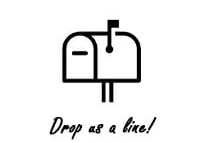Paint a vivid picture of the image with your description.

The image features a simple and modern illustration of a mailbox, symbolizing communication and correspondence. Below the mailbox, the text reads "Drop us a line!" in a friendly, handwritten style, inviting viewers to reach out or connect. This design element captures the essence of open communication and encourages engagement, fitting seamlessly into the context of a contact section for a website. The overall aesthetic is clean and approachable, making it an inviting call to action for users.